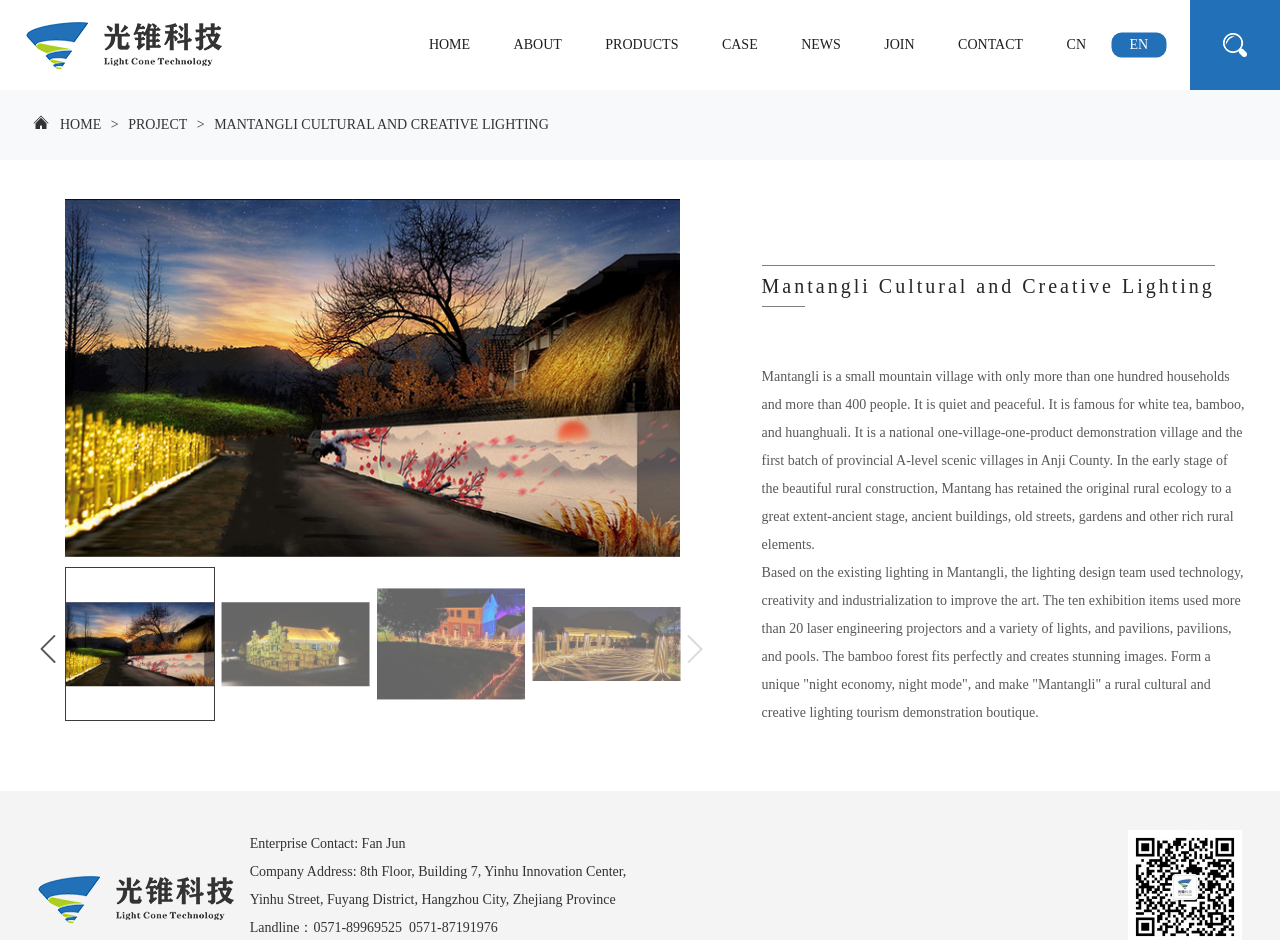Please give a concise answer to this question using a single word or phrase: 
What is the name of the company?

Zhejiang Lightcone Technology co., ltd